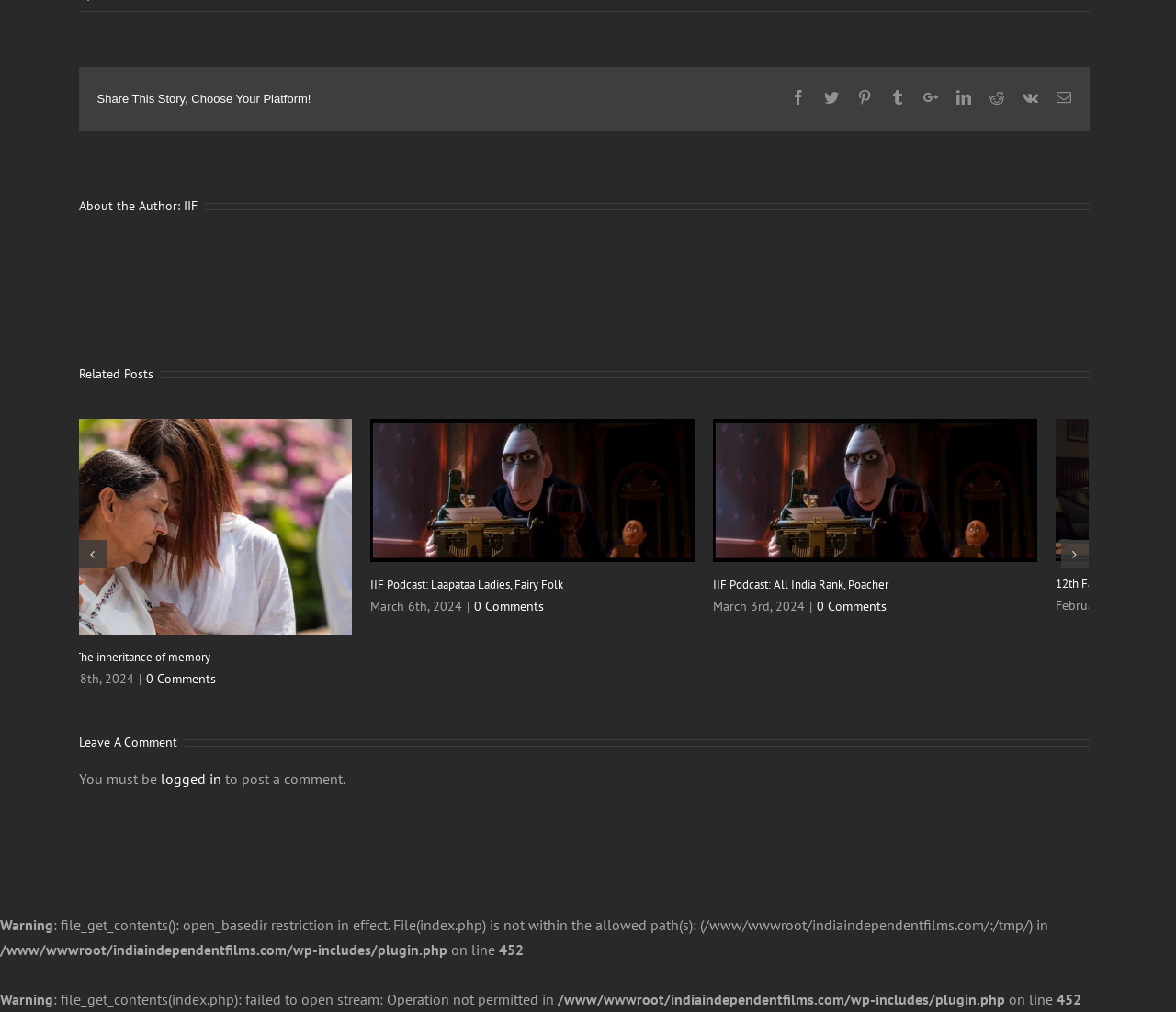Locate the UI element that matches the description 0 Comments in the webpage screenshot. Return the bounding box coordinates in the format (top-left x, top-left y, bottom-right x, bottom-right y), with values ranging from 0 to 1.

[0.459, 0.662, 0.518, 0.679]